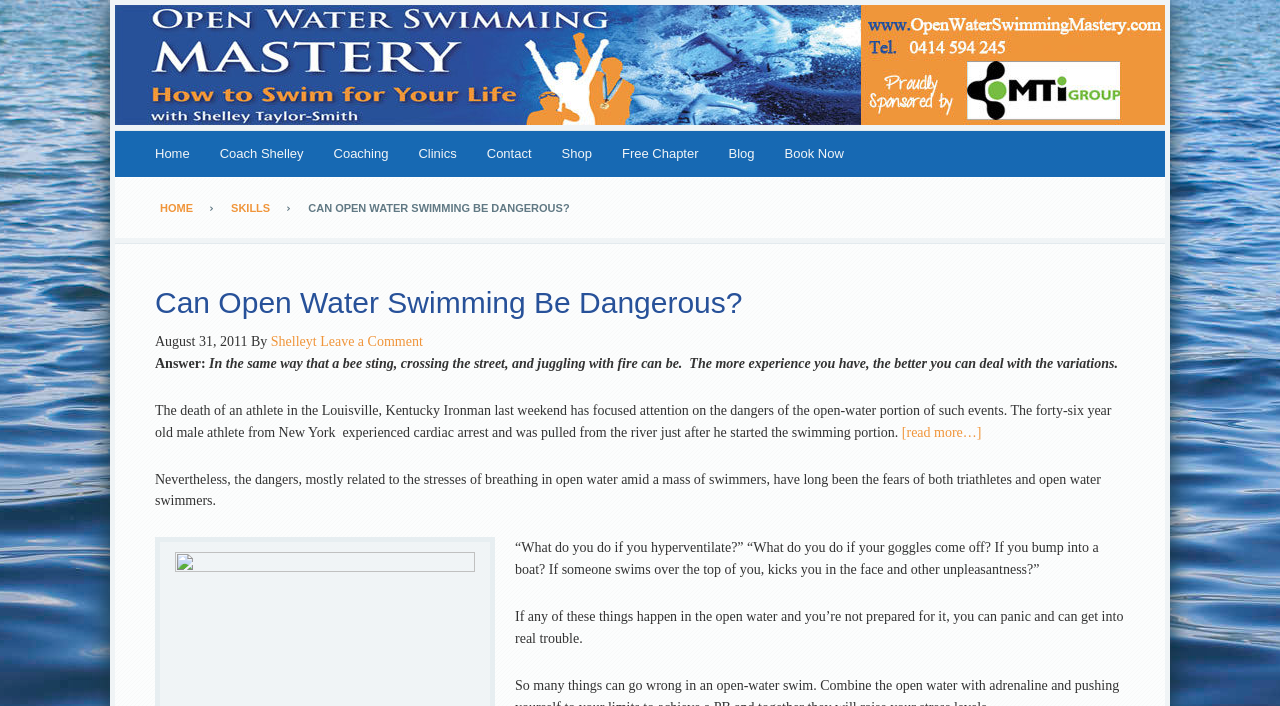Locate the UI element described by Book Now and provide its bounding box coordinates. Use the format (top-left x, top-left y, bottom-right x, bottom-right y) with all values as floating point numbers between 0 and 1.

[0.601, 0.186, 0.671, 0.251]